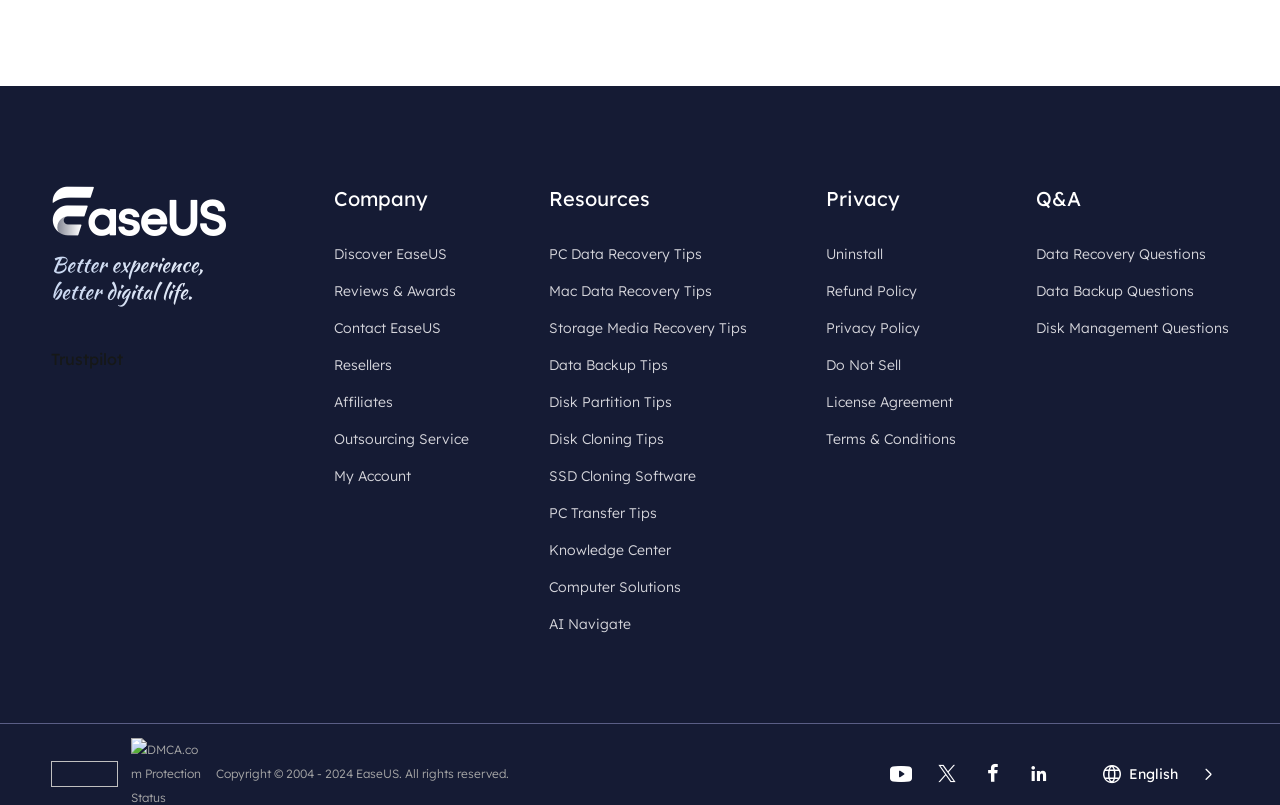Locate the bounding box coordinates of the element that needs to be clicked to carry out the instruction: "Click on Company". The coordinates should be given as four float numbers ranging from 0 to 1, i.e., [left, top, right, bottom].

[0.261, 0.231, 0.335, 0.262]